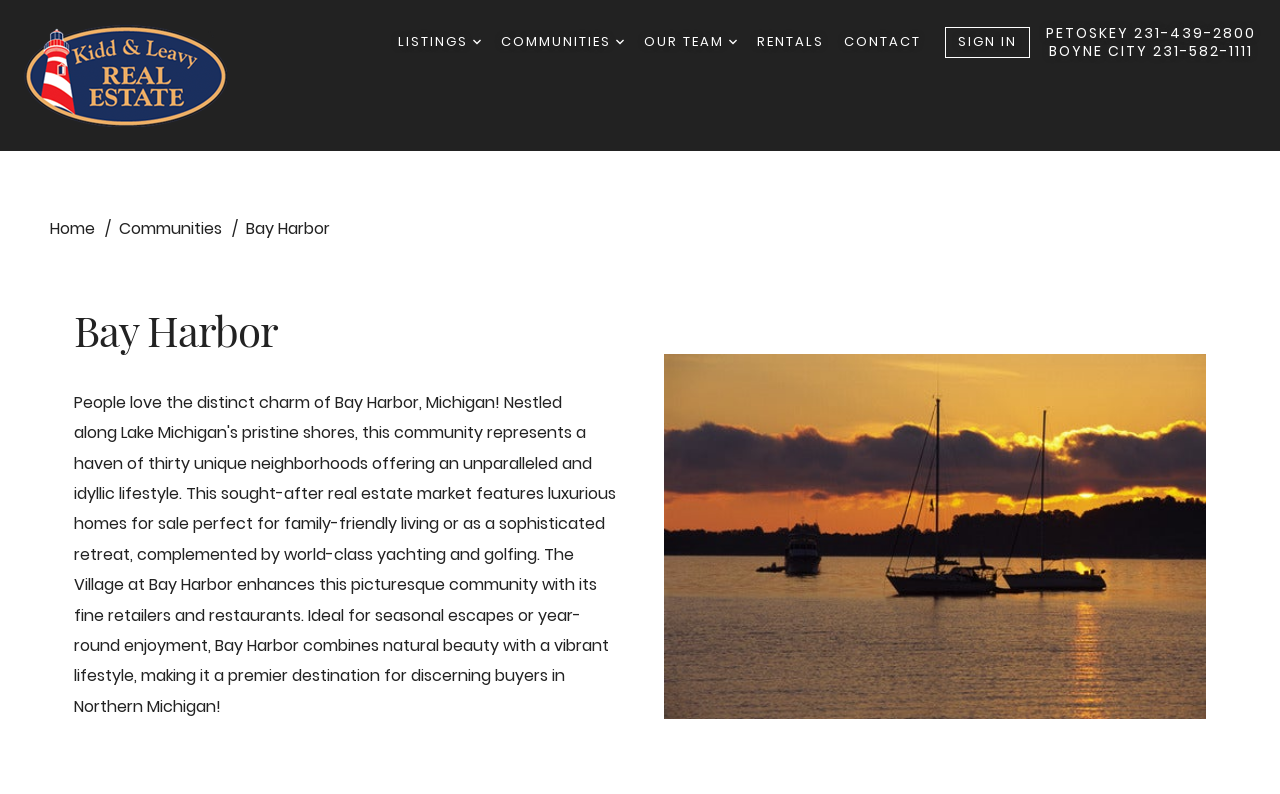Write an elaborate caption that captures the essence of the webpage.

The webpage is a real estate website focused on Bay Harbor homes for sale in Northern Michigan. At the top left, there is a link to the homepage. Next to it, there are three dropdown buttons labeled "LISTINGS", "COMMUNITIES", and "OUR TEAM", each with a dropdown arrow icon. 

To the right of these buttons, there are links to "RENTALS", "CONTACT", and "SIGN IN". Further to the right, there are two links to contact information for Petoskey and Boyne City offices. 

Below the top navigation bar, there is a secondary navigation menu with links to "Home", "Communities", and "Bay Harbor". 

The main content of the webpage is headed by a prominent heading "Bay Harbor" located near the top center of the page.